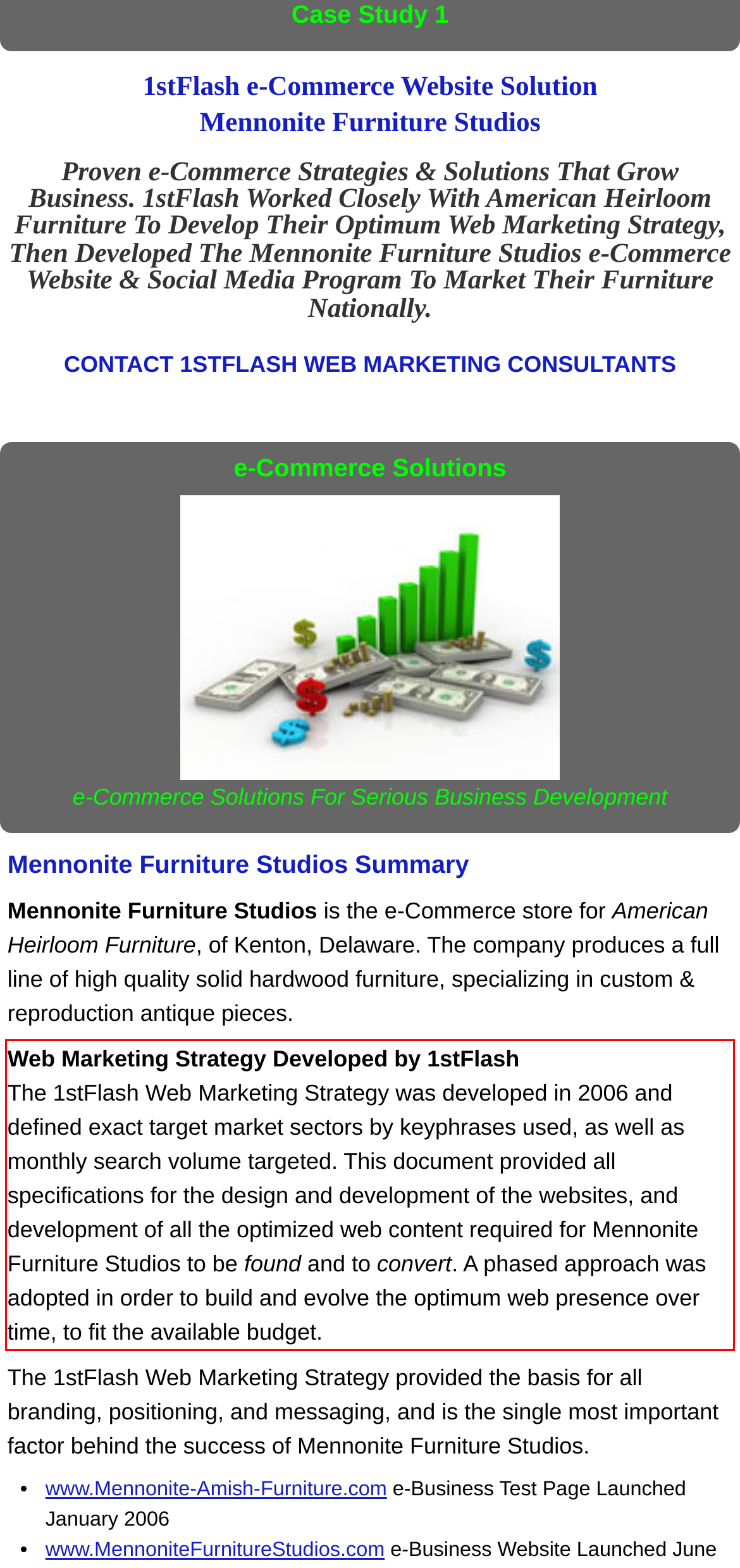You have a screenshot of a webpage, and there is a red bounding box around a UI element. Utilize OCR to extract the text within this red bounding box.

Web Marketing Strategy Developed by 1stFlash The 1stFlash Web Marketing Strategy was developed in 2006 and defined exact target market sectors by keyphrases used, as well as monthly search volume targeted. This document provided all specifications for the design and development of the websites, and development of all the optimized web content required for Mennonite Furniture Studios to be found and to convert. A phased approach was adopted in order to build and evolve the optimum web presence over time, to fit the available budget.